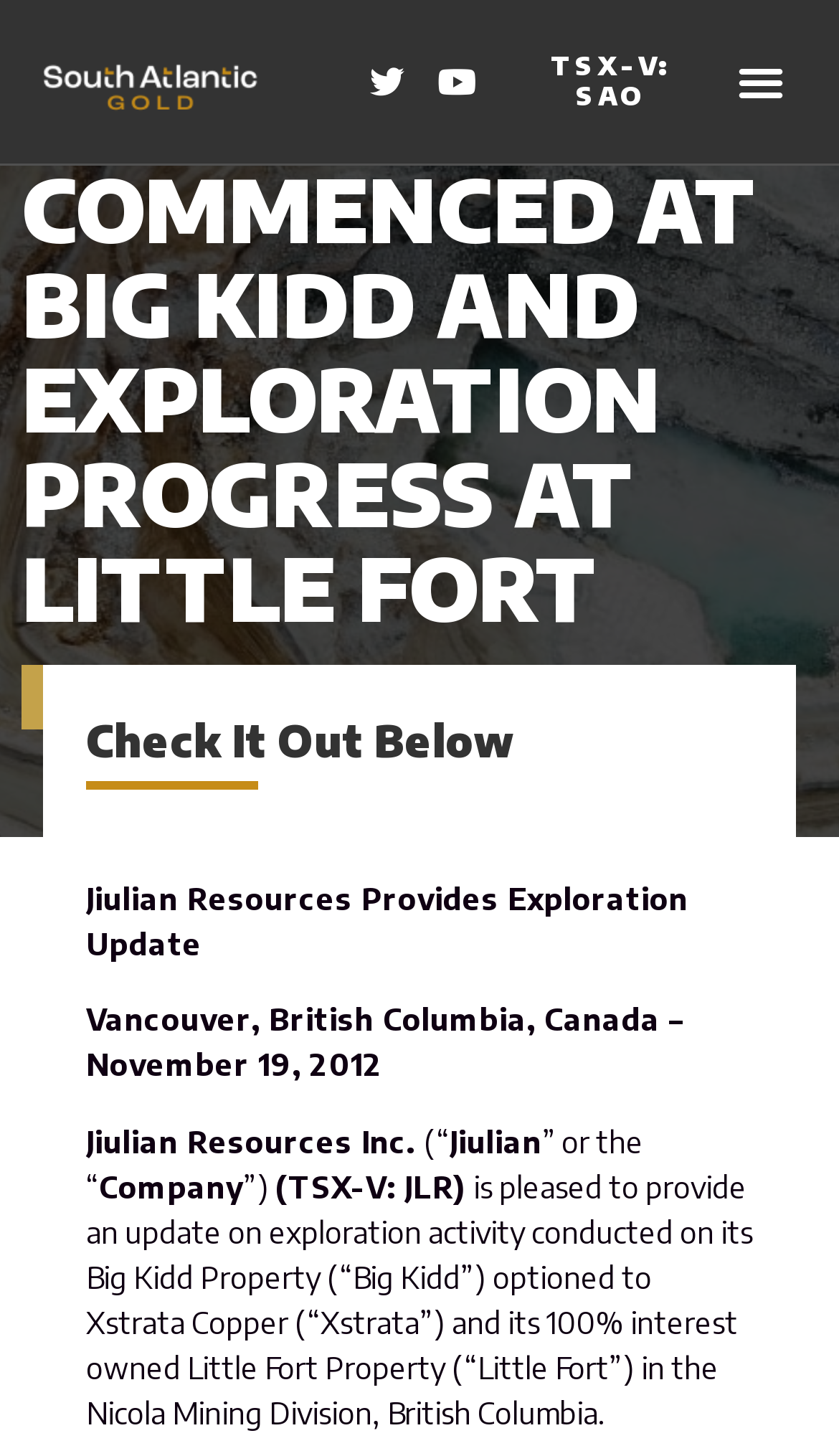Using the given description, provide the bounding box coordinates formatted as (top-left x, top-left y, bottom-right x, bottom-right y), with all values being floating point numbers between 0 and 1. Description: Menu

[0.864, 0.032, 0.949, 0.081]